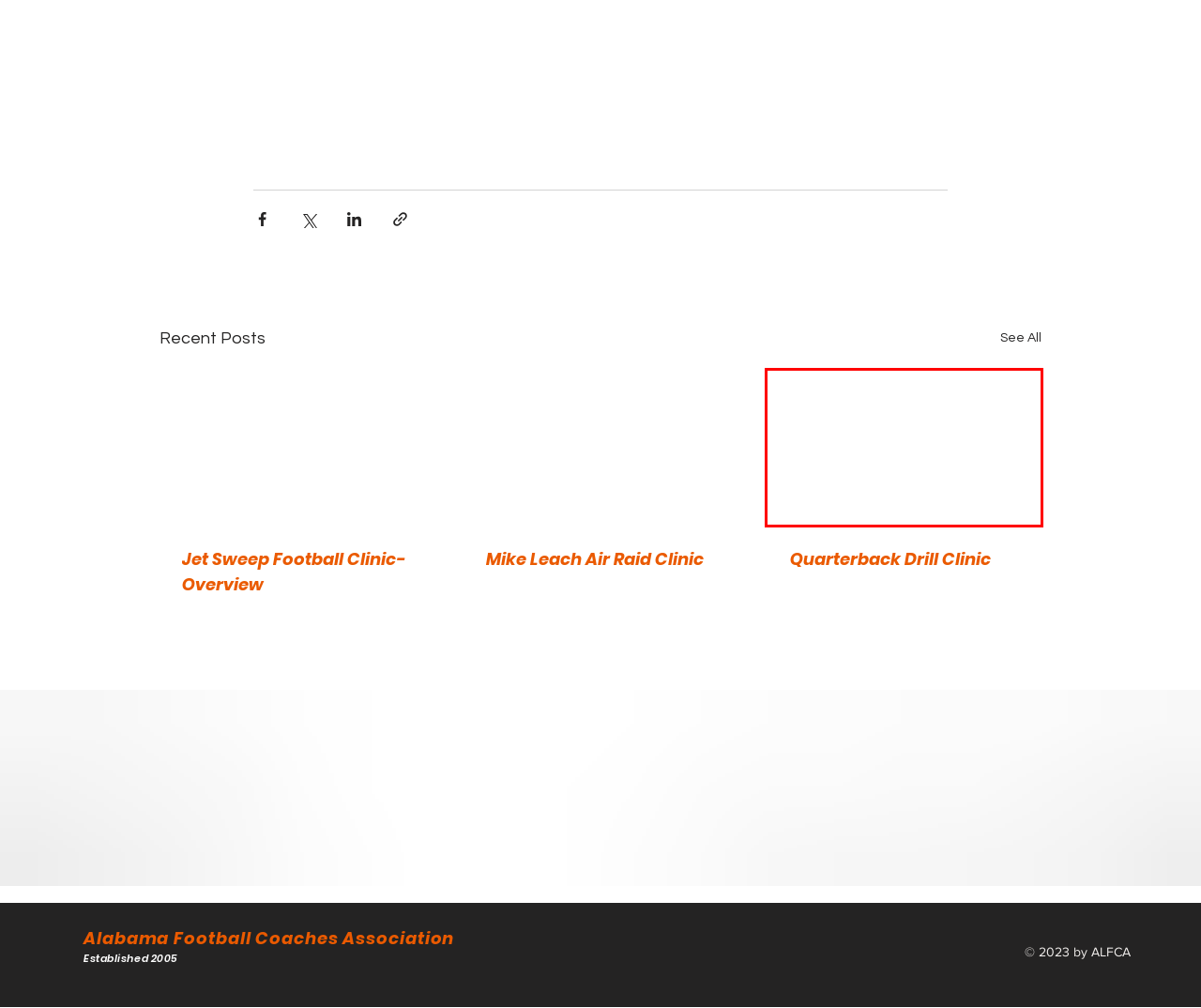Review the screenshot of a webpage containing a red bounding box around an element. Select the description that best matches the new webpage after clicking the highlighted element. The options are:
A. News | ALFCA
B. Forms | ALFCA
C. Job Board | ALFCA
D. Board Members | ALFCA
E. Contact | ALFCA
F. Mike Leach Air Raid Clinic
G. Quarterback Drill Clinic
H. Jet Sweep Football Clinic-Overview

G